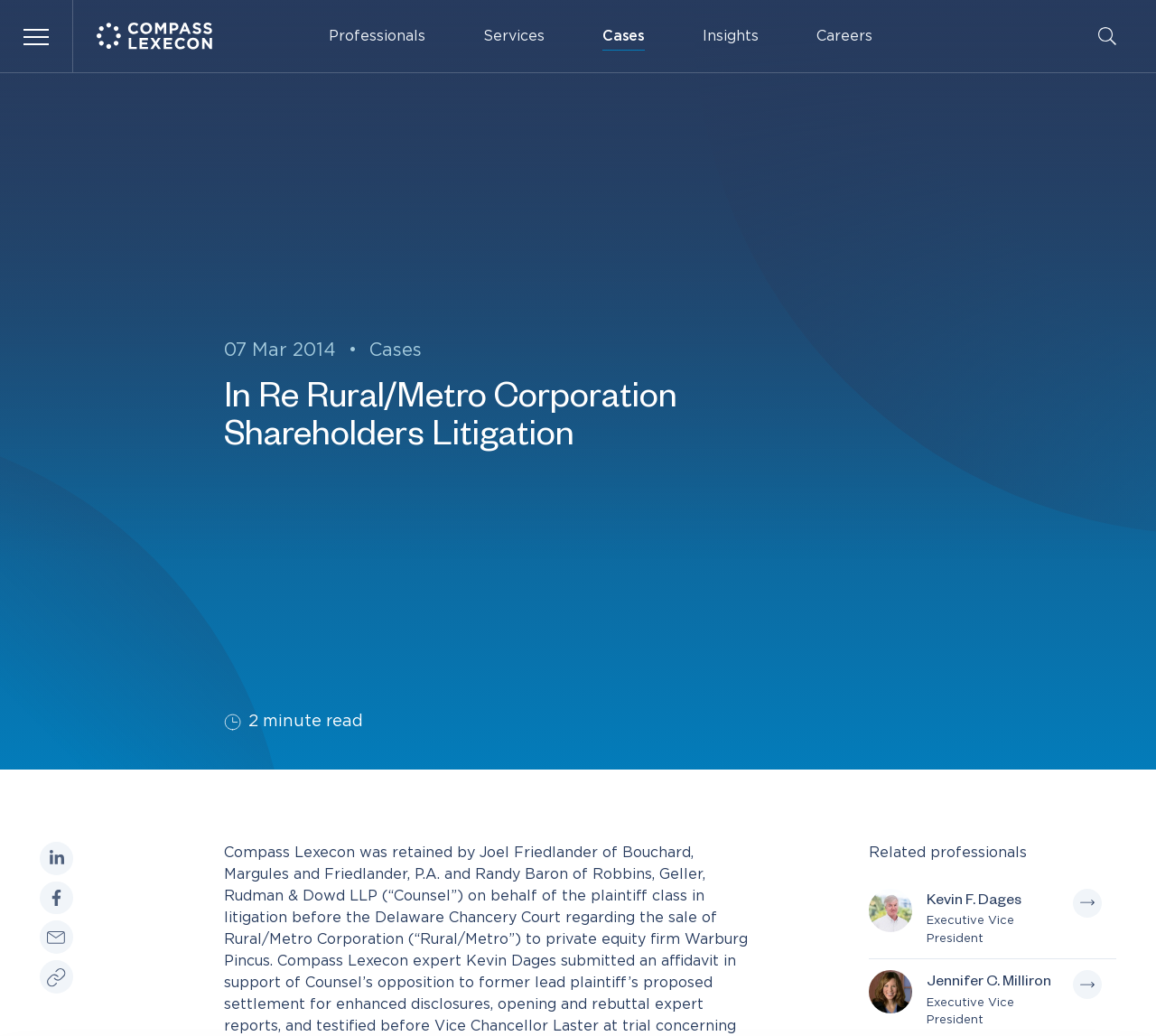Please mark the bounding box coordinates of the area that should be clicked to carry out the instruction: "Go to the Cases page".

[0.515, 0.021, 0.564, 0.049]